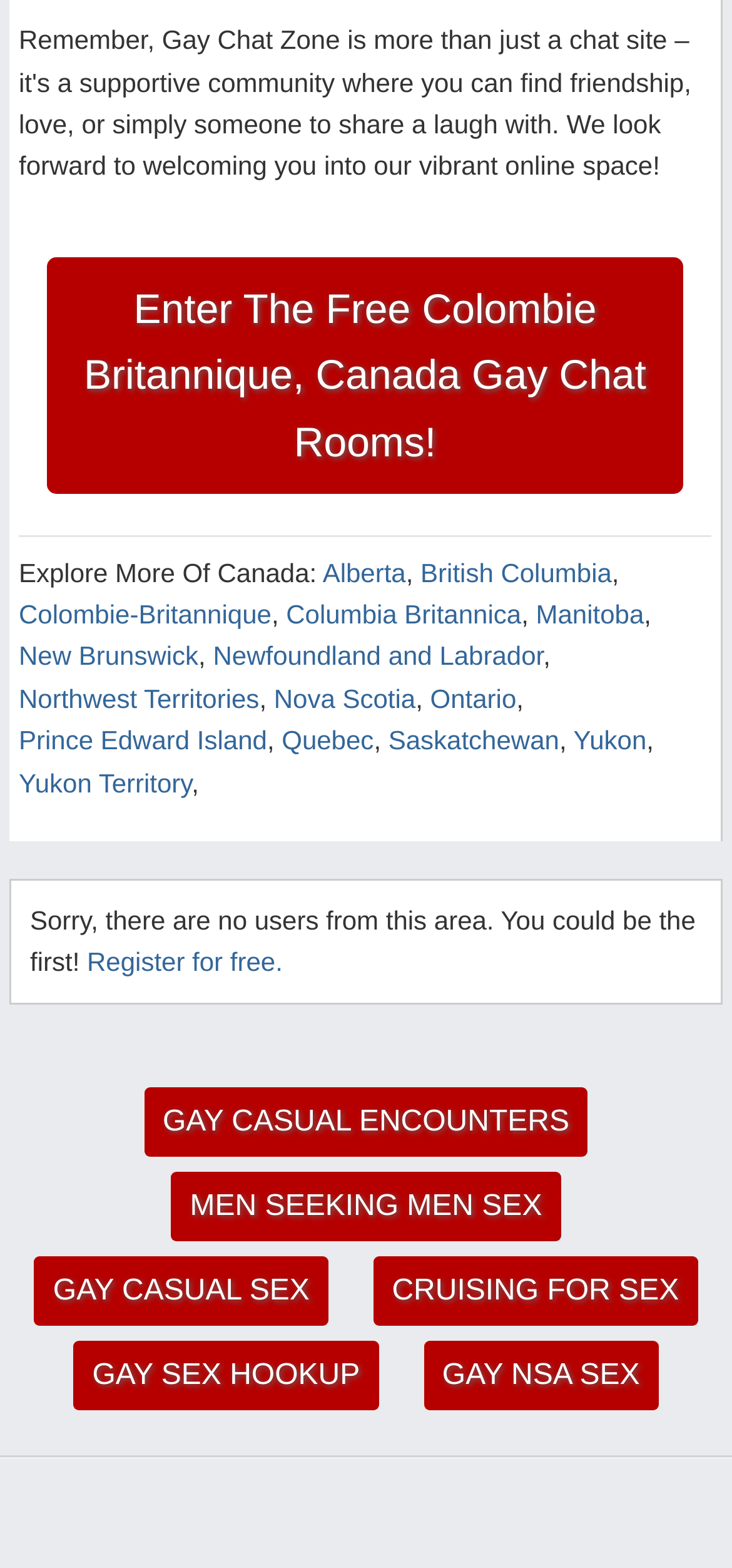Answer the question briefly using a single word or phrase: 
What is the first province listed?

Alberta